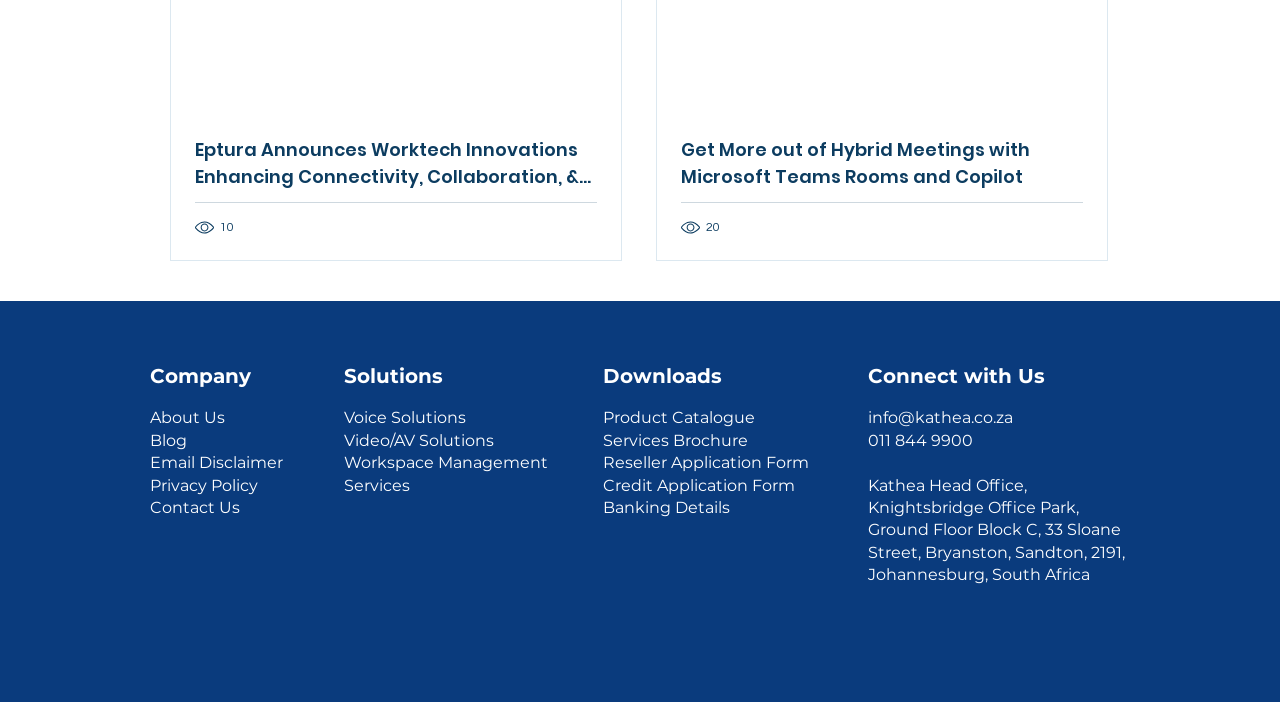Please determine the bounding box coordinates of the element's region to click in order to carry out the following instruction: "Download the Product Catalogue". The coordinates should be four float numbers between 0 and 1, i.e., [left, top, right, bottom].

[0.471, 0.582, 0.59, 0.609]